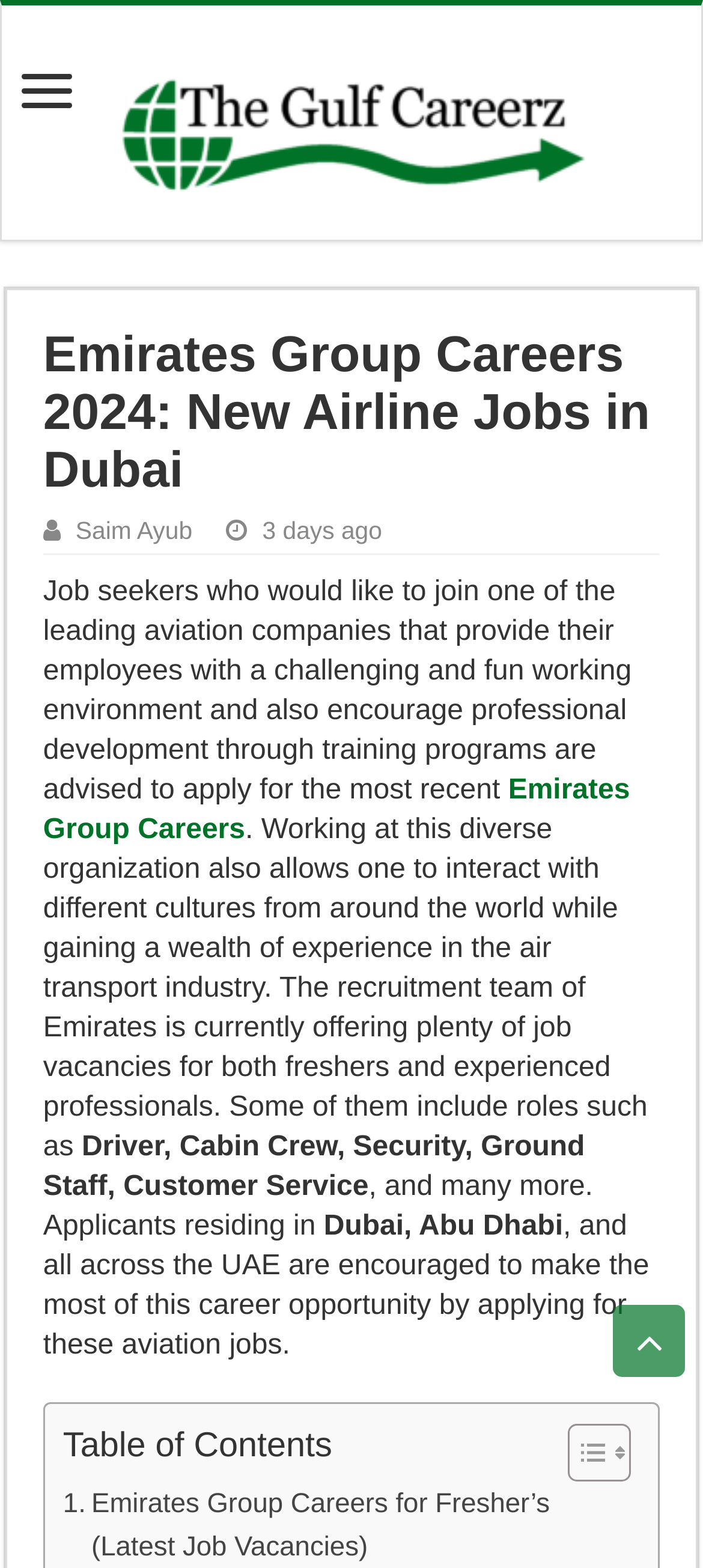What is the purpose of the Emirates Group recruitment team?
Please craft a detailed and exhaustive response to the question.

The webpage mentions that the recruitment team of Emirates is currently offering plenty of job vacancies for both freshers and experienced professionals, indicating that the purpose of the recruitment team is to provide job opportunities.